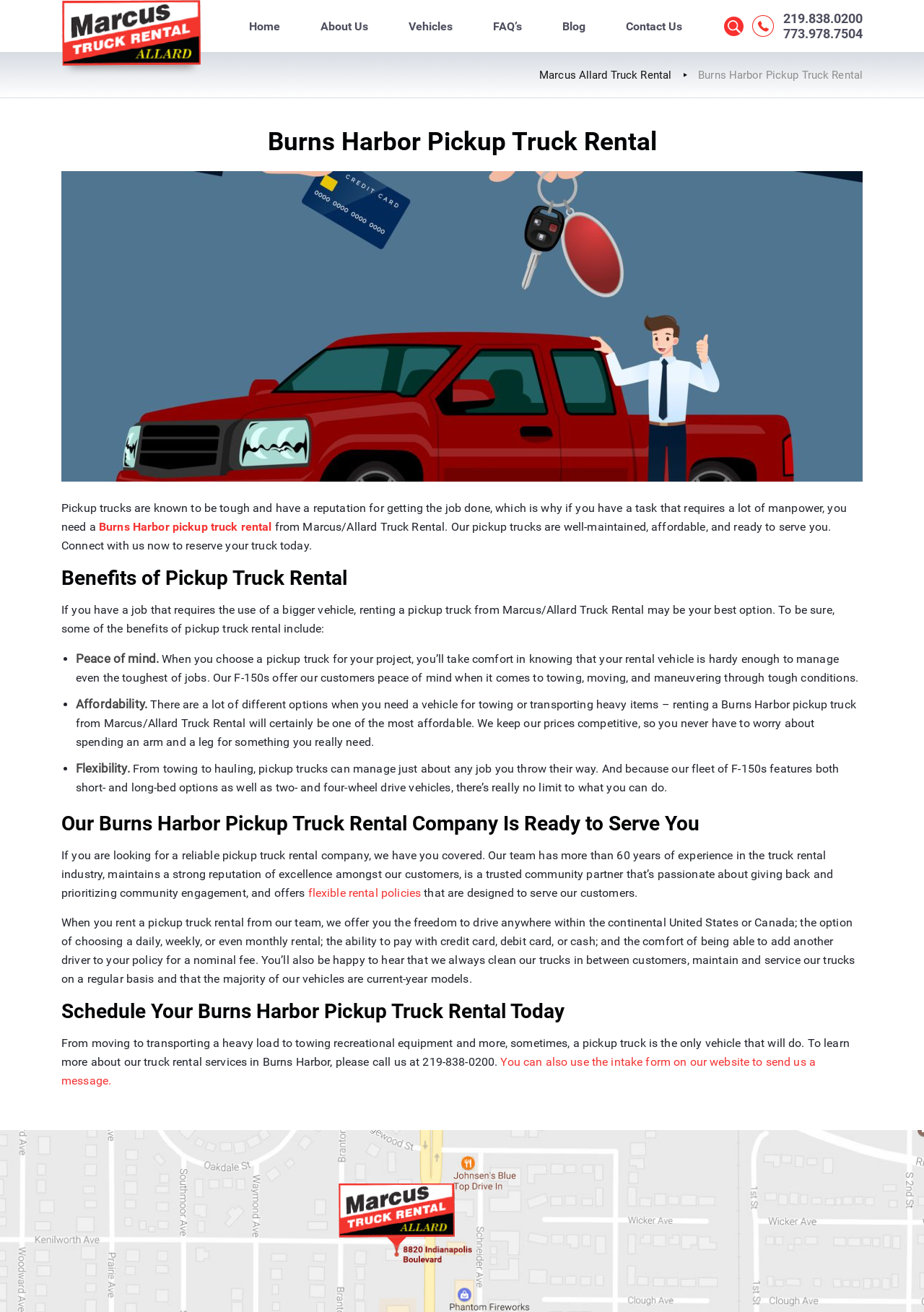Determine the bounding box coordinates for the area that should be clicked to carry out the following instruction: "Go to the 'Home' page".

None